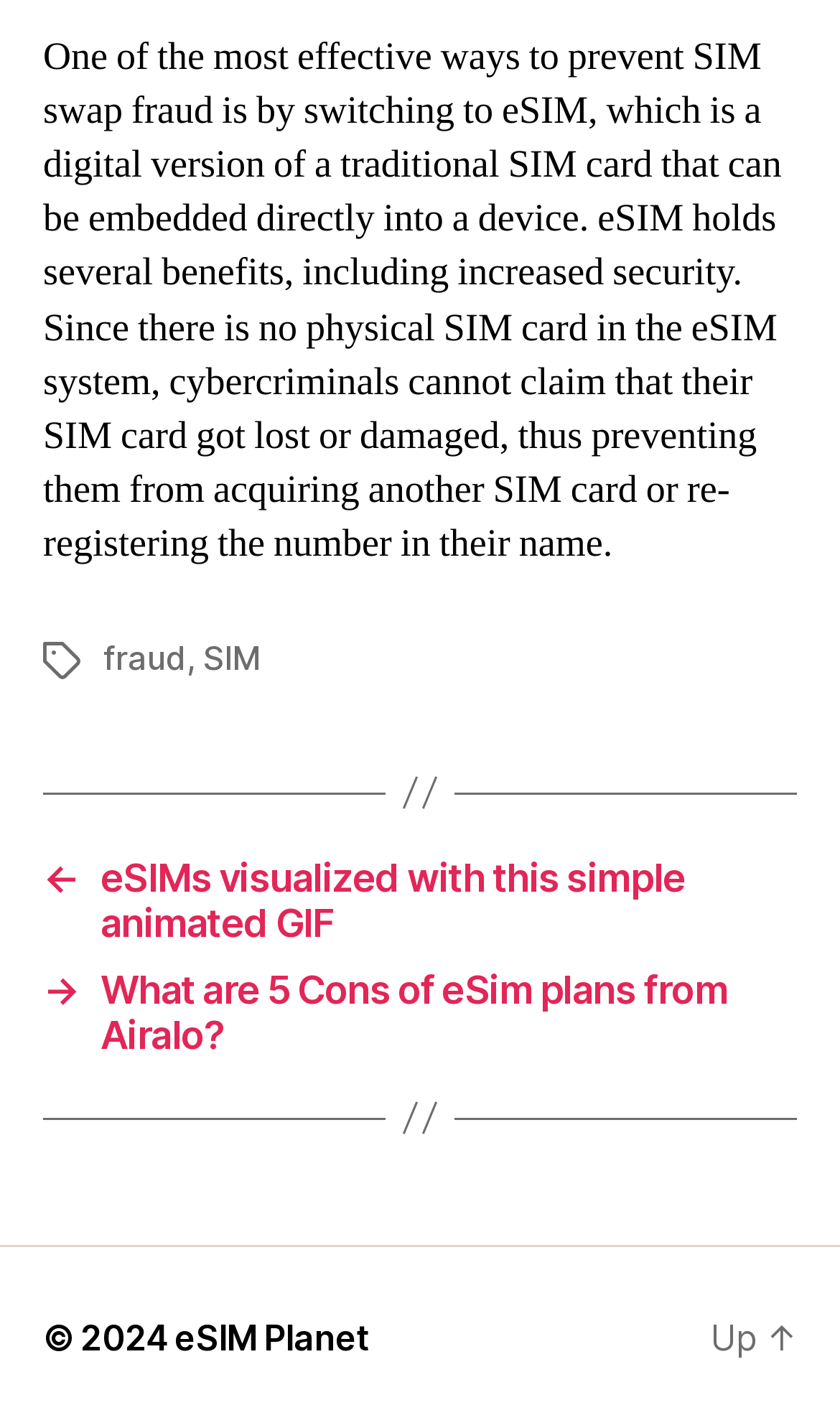What year is the copyright for?
Please provide a comprehensive answer based on the contents of the image.

The copyright year can be found at the bottom of the webpage, where it is written as '© 2024'.